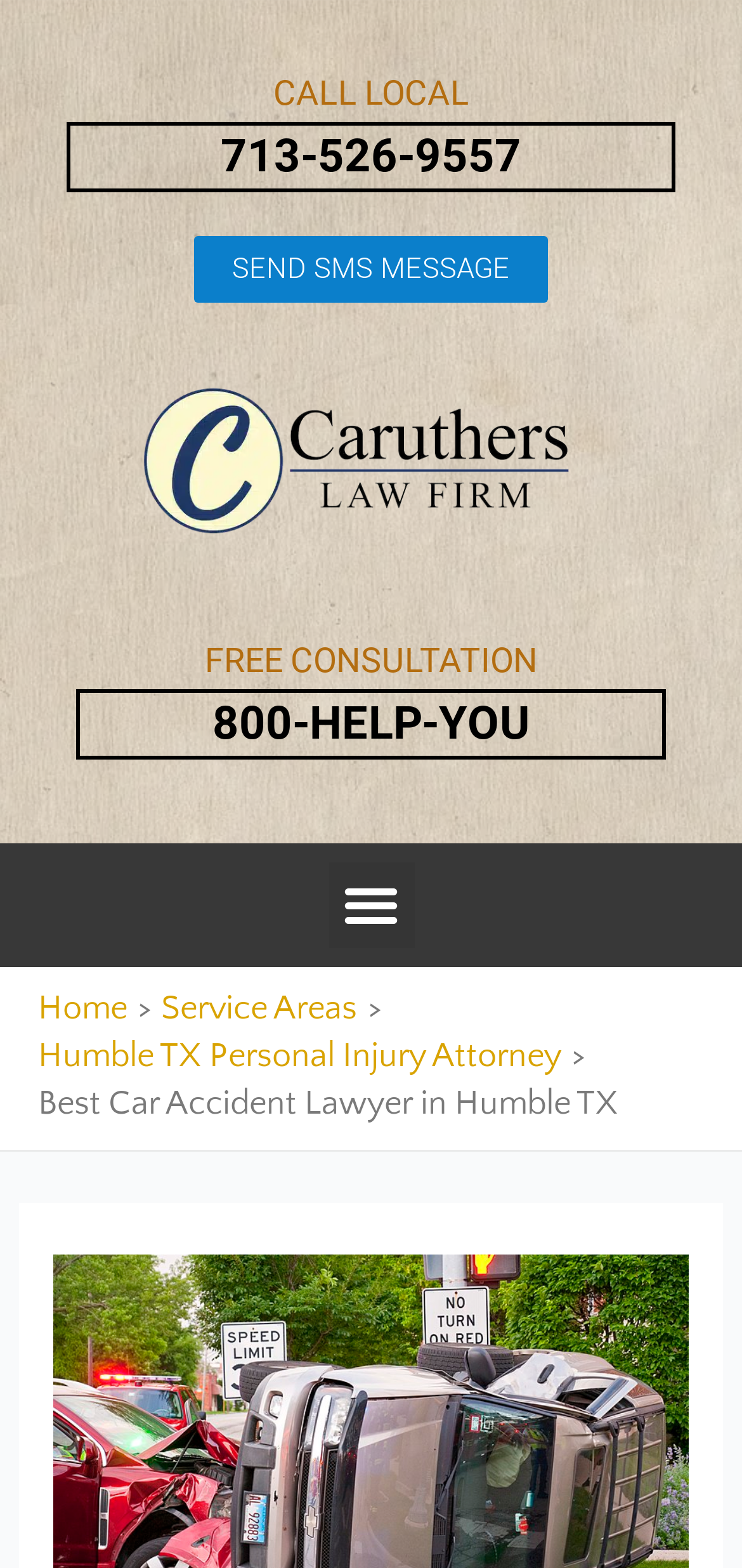Offer an extensive depiction of the webpage and its key elements.

The webpage appears to be a lawyer's office website, specifically focused on car accident lawyers in Humble, TX. At the top, there is a prominent display of the phone number "713-526-9557" and a call-to-action link "CALL LOCAL". Below this, there are three more links: "SEND SMS MESSAGE", an empty link, and "FREE CONSULTATION". 

To the right of these links, there is a button labeled "Menu Toggle" which is currently not expanded. 

Further down, there is a navigation section labeled "Breadcrumbs" that contains four links: "Home", "Service Areas", "Humble TX Personal Injury Attorney", and a static text "Best Car Accident Lawyer in Humble TX". 

At the very bottom, there is a small static text "Post navigation".